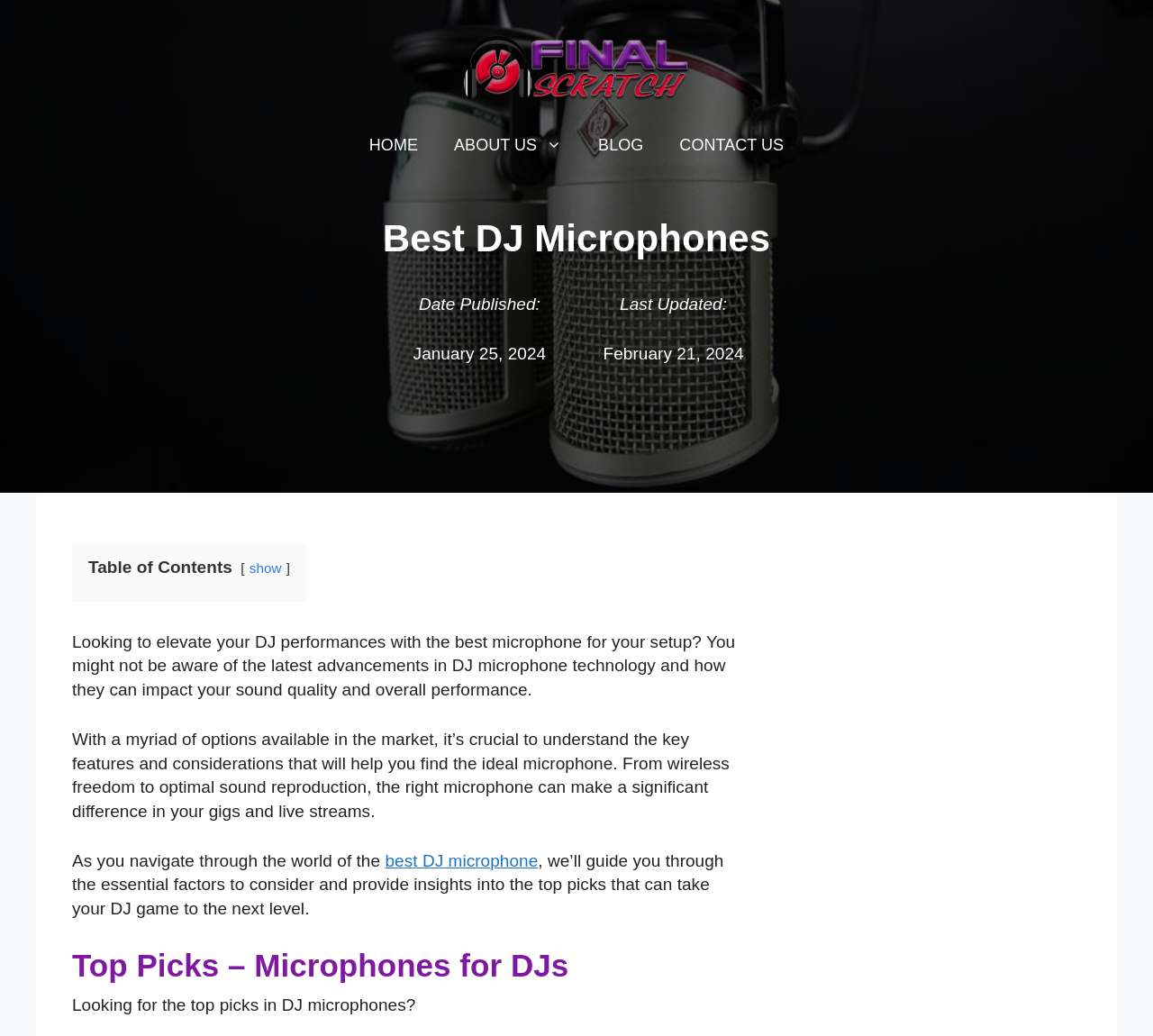Show me the bounding box coordinates of the clickable region to achieve the task as per the instruction: "read about the site".

[0.402, 0.055, 0.598, 0.073]